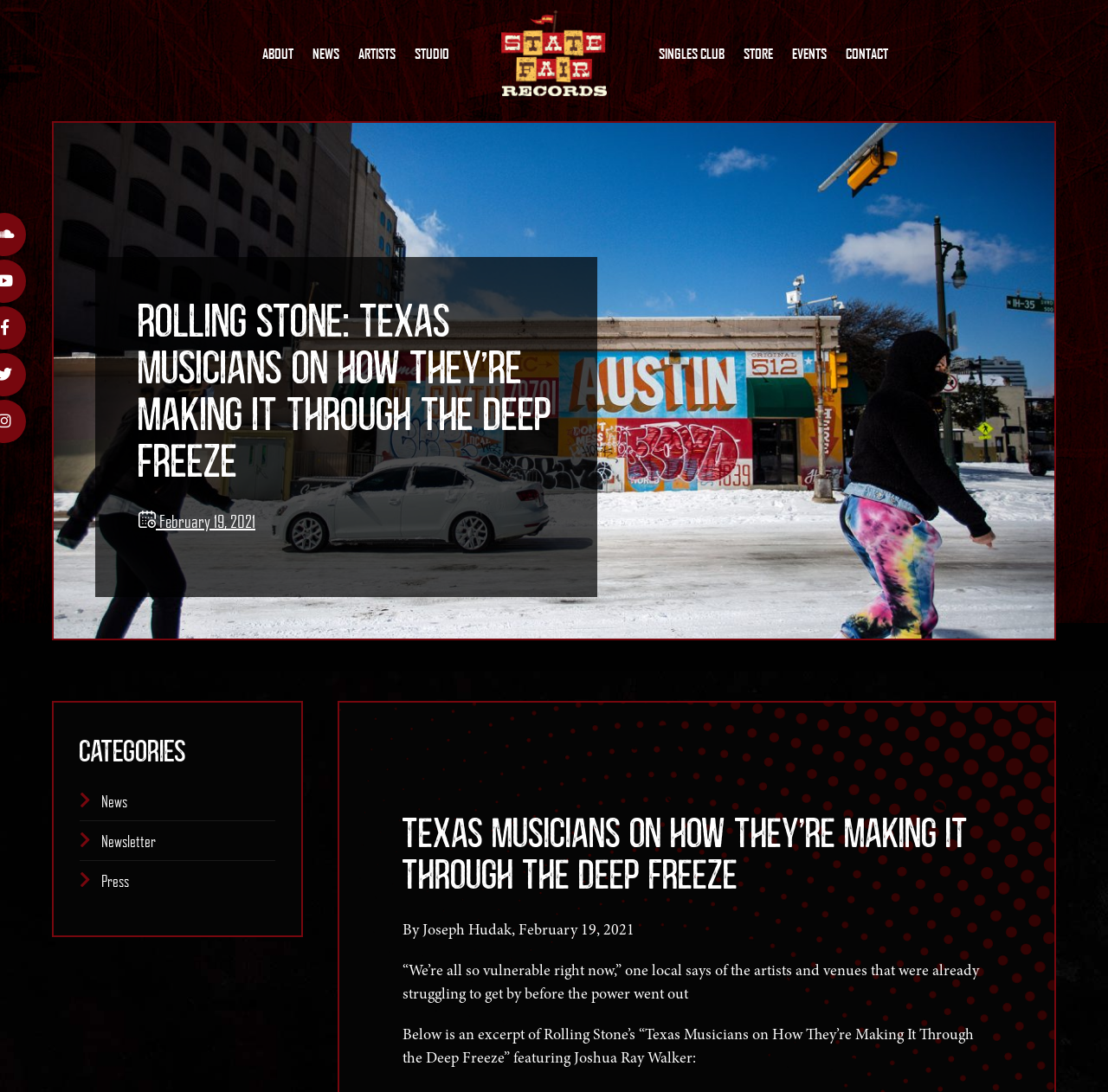Can you find the bounding box coordinates for the element to click on to achieve the instruction: "View NEWS section"?

[0.282, 0.031, 0.306, 0.068]